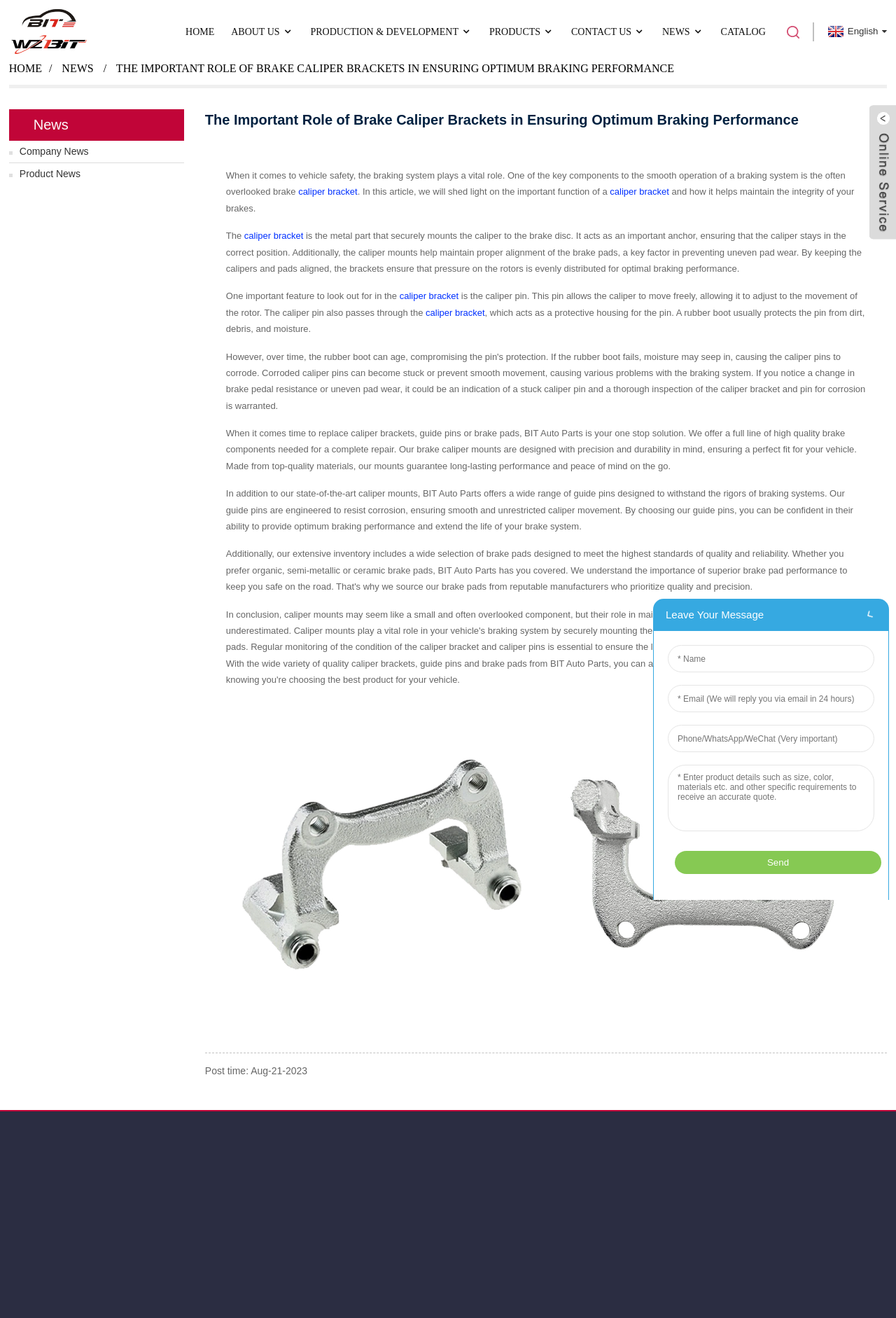Determine and generate the text content of the webpage's headline.

The Important Role of Brake Caliper Brackets in Ensuring Optimum Braking Performance